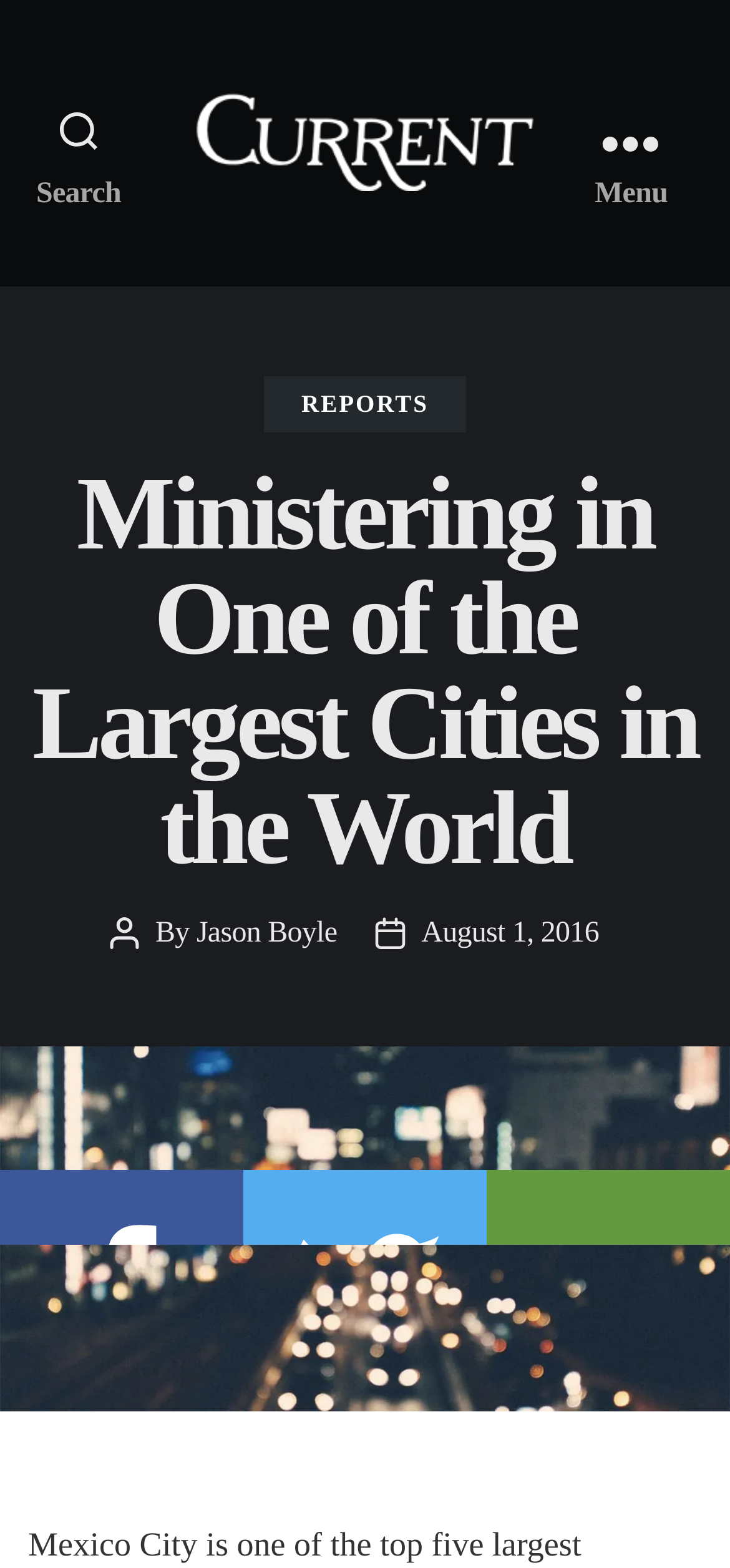Construct a comprehensive caption that outlines the webpage's structure and content.

The webpage appears to be an article about ministering in Mexico City, one of the largest metropolitan areas in the world. At the top left corner, there is a search button. Next to it, on the top center, is a link to the "Current Logo" which is accompanied by an image of the logo. On the top right corner, there is a menu button.

Below the top section, there is a header area that spans the entire width of the page. Within this area, there is a link to "REPORTS" on the left side, followed by a heading that reads "Ministering in One of the Largest Cities in the World". Below the heading, there is a section that displays the author's information, including the text "Post author", "By", and a link to the author's name, "Jason Boyle". Next to this section, there is another section that displays the post date, including the text "Post date" and a link to the date, "August 1, 2016".

Below the header area, there is a large image that takes up the entire width of the page, depicting a cityscape, likely Mexico City. At the bottom of the page, there are three social media links, one each for Facebook, Twitter, and Email, aligned horizontally from left to right.